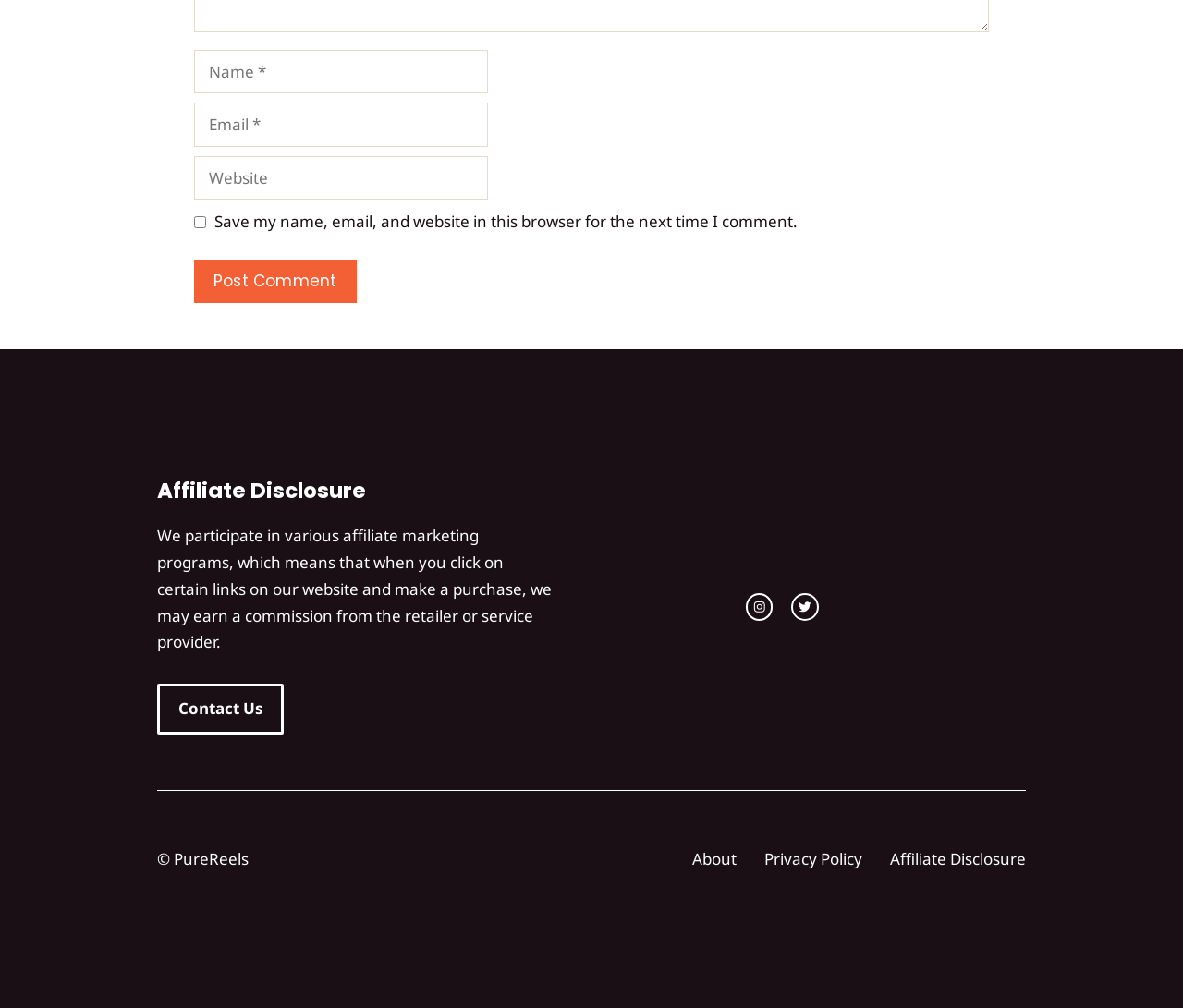How many social media links are present?
Please answer the question with a detailed and comprehensive explanation.

There are two social media links present on the webpage, one for Instagram and one for Twitter, located at the bottom of the page.